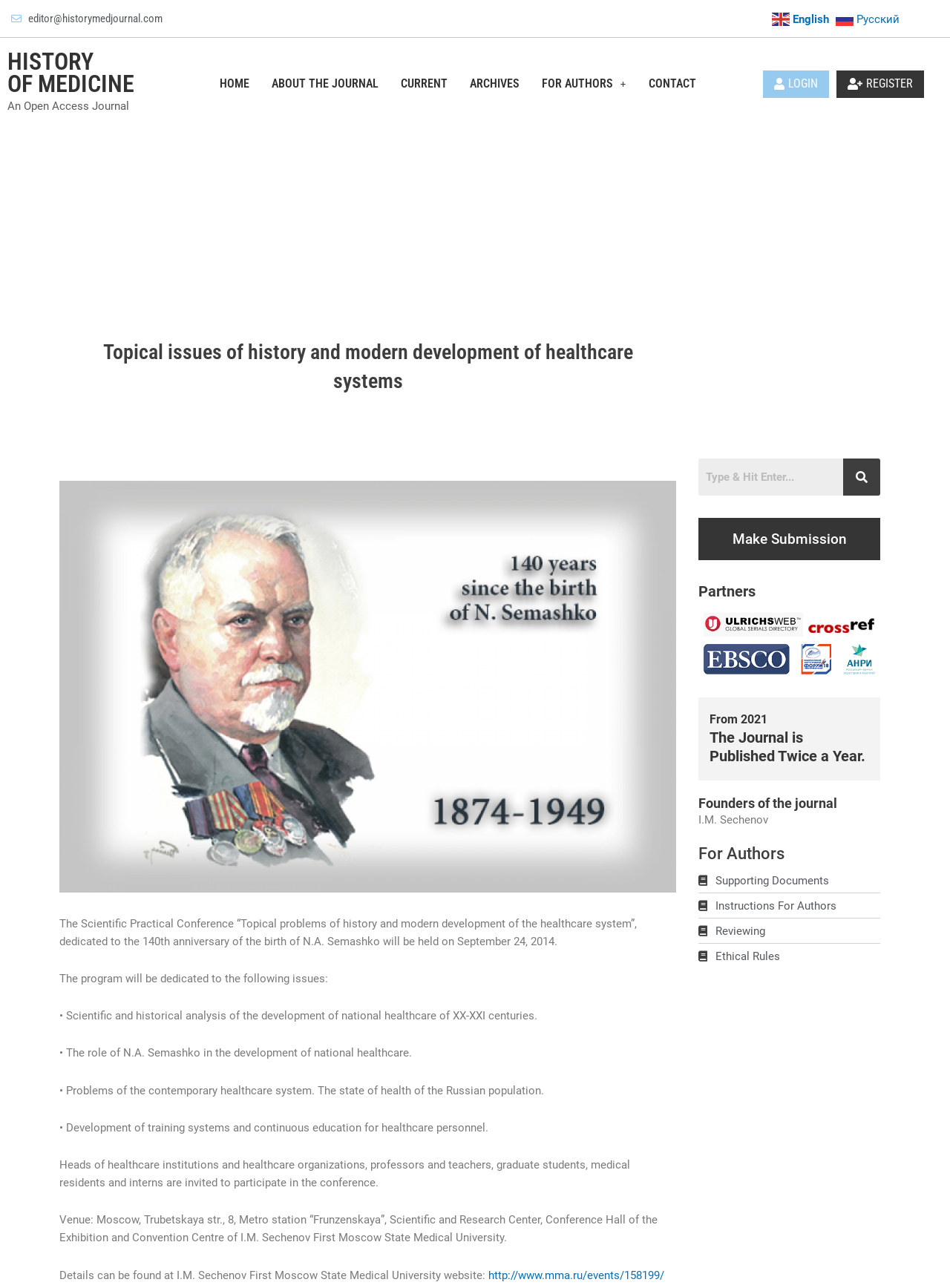Find the bounding box of the UI element described as: "About The Journal". The bounding box coordinates should be given as four float values between 0 and 1, i.e., [left, top, right, bottom].

[0.274, 0.056, 0.41, 0.074]